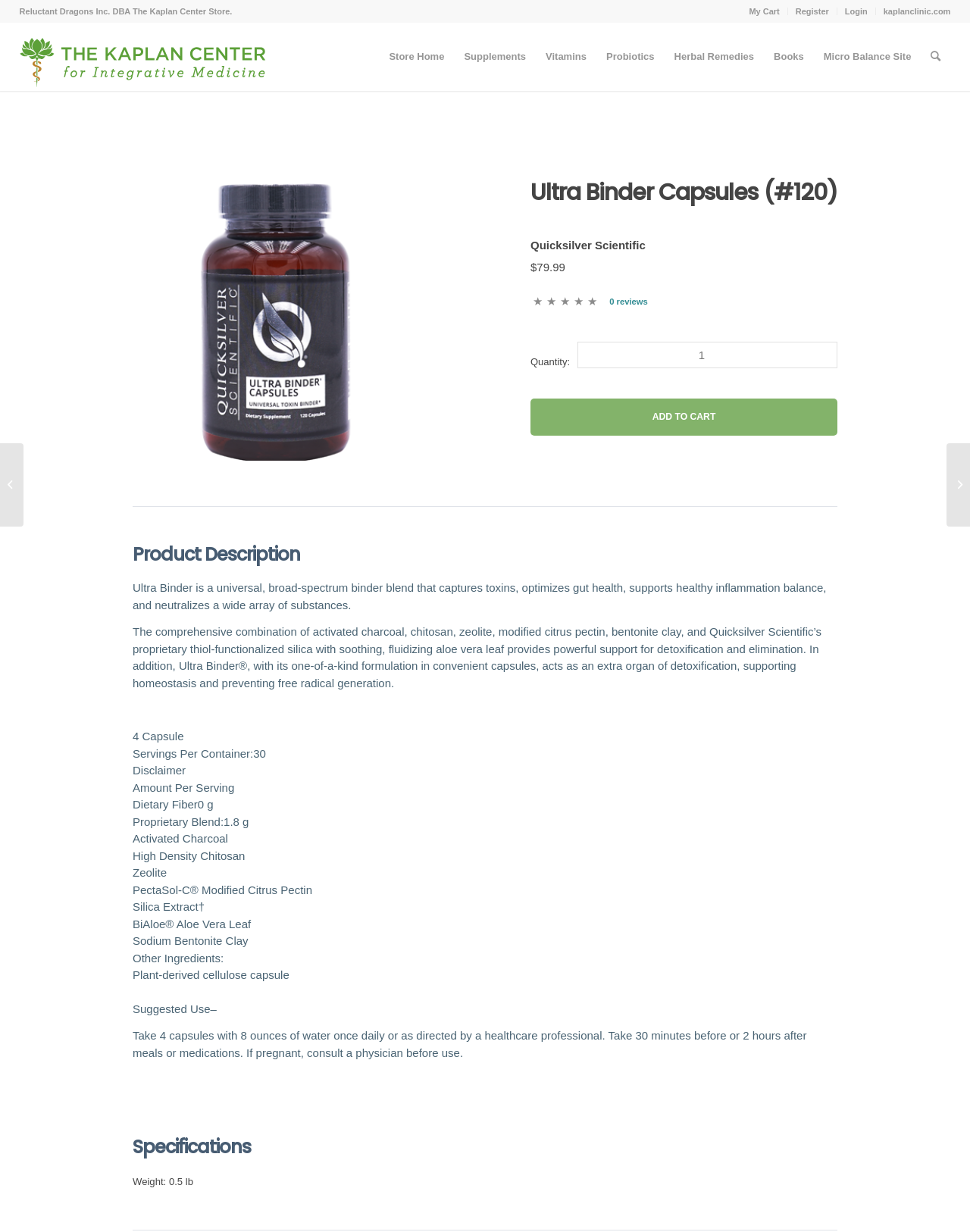Please identify the bounding box coordinates of the element I need to click to follow this instruction: "View Store Home".

[0.391, 0.018, 0.468, 0.074]